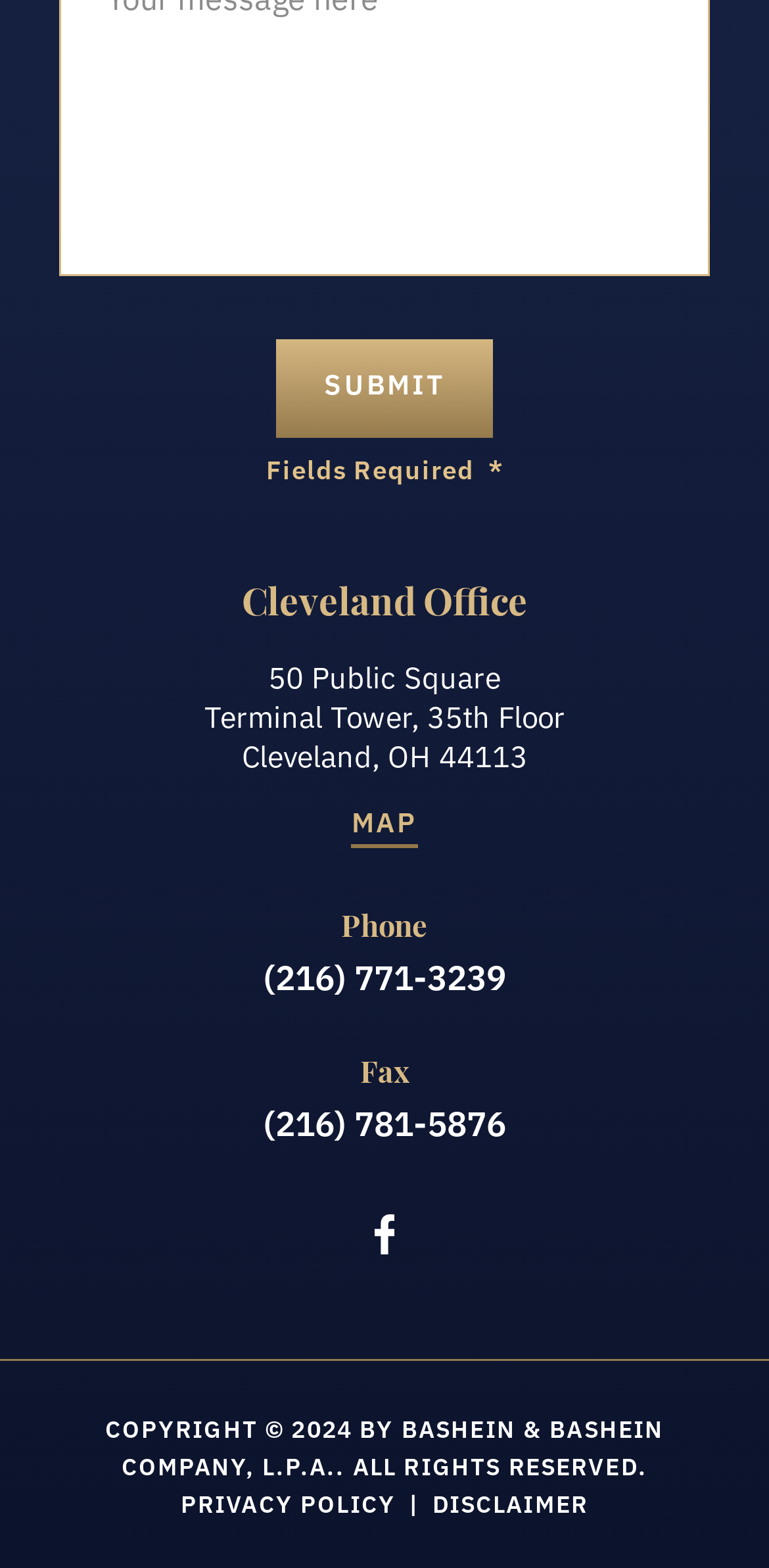Provide the bounding box coordinates of the UI element this sentence describes: "(216) 771-3239".

[0.342, 0.606, 0.658, 0.639]